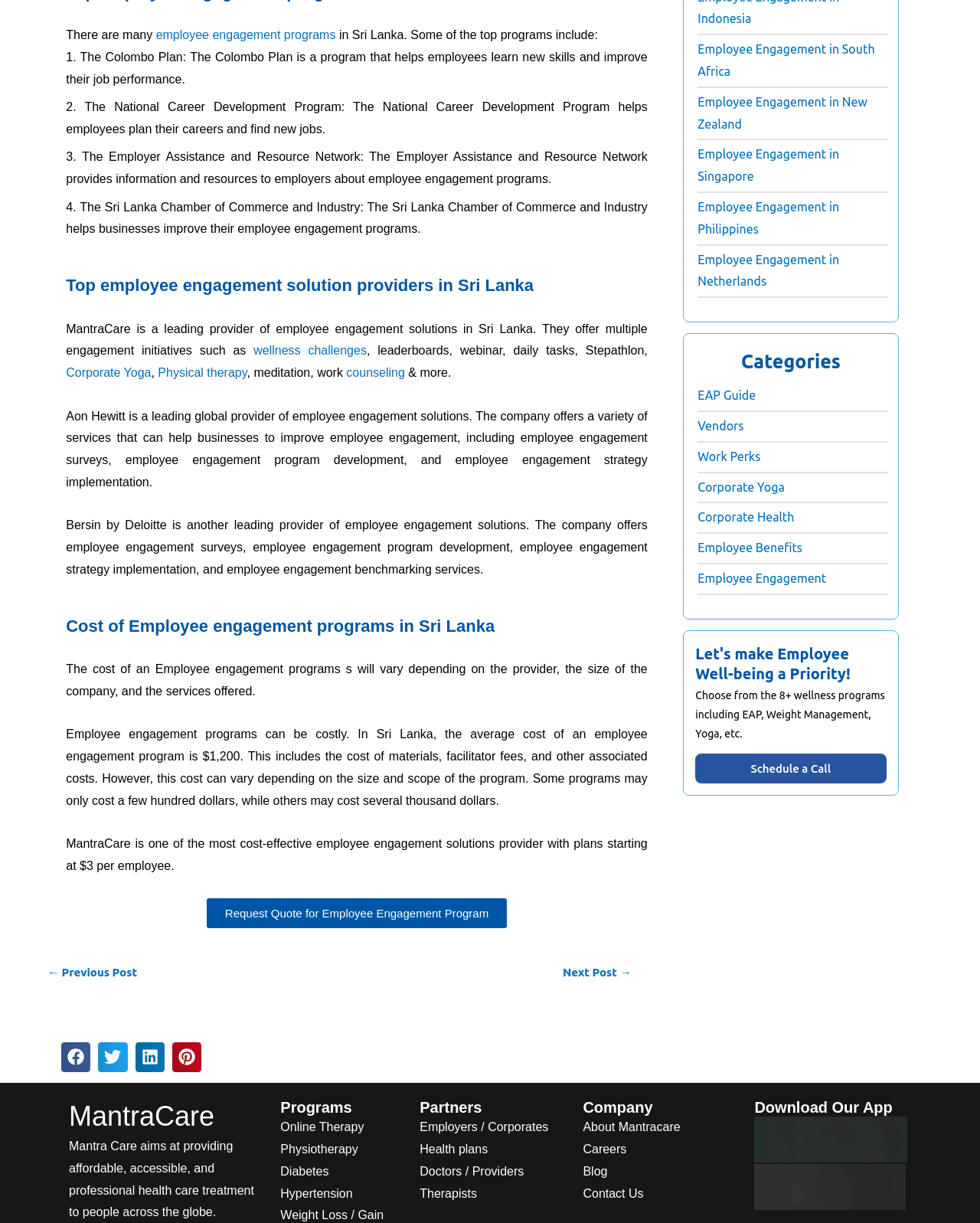How many links are there in the 'Categories' section? Refer to the image and provide a one-word or short phrase answer.

9